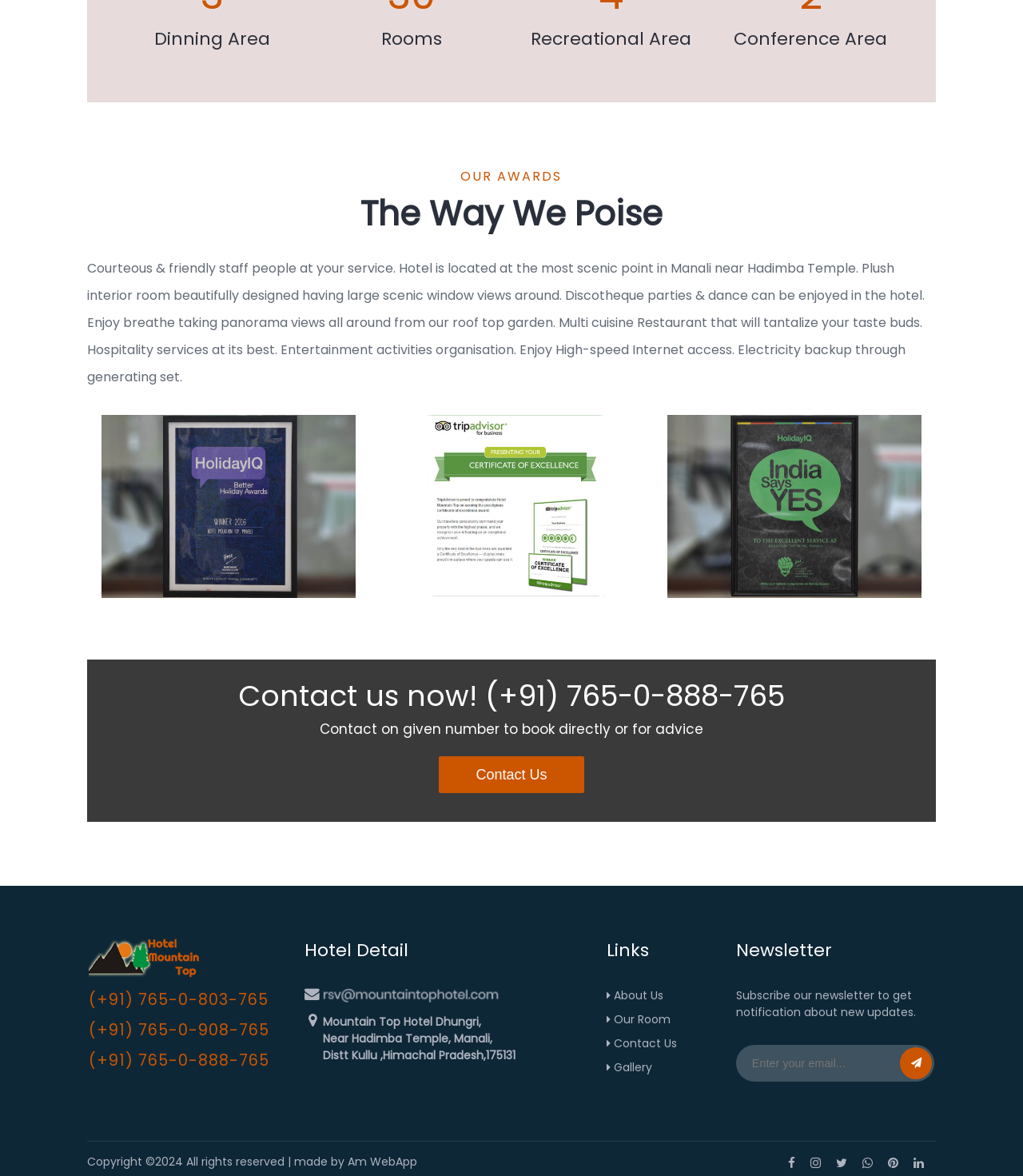What is the phone number to contact for booking?
By examining the image, provide a one-word or phrase answer.

(+91) 765-0-888-765